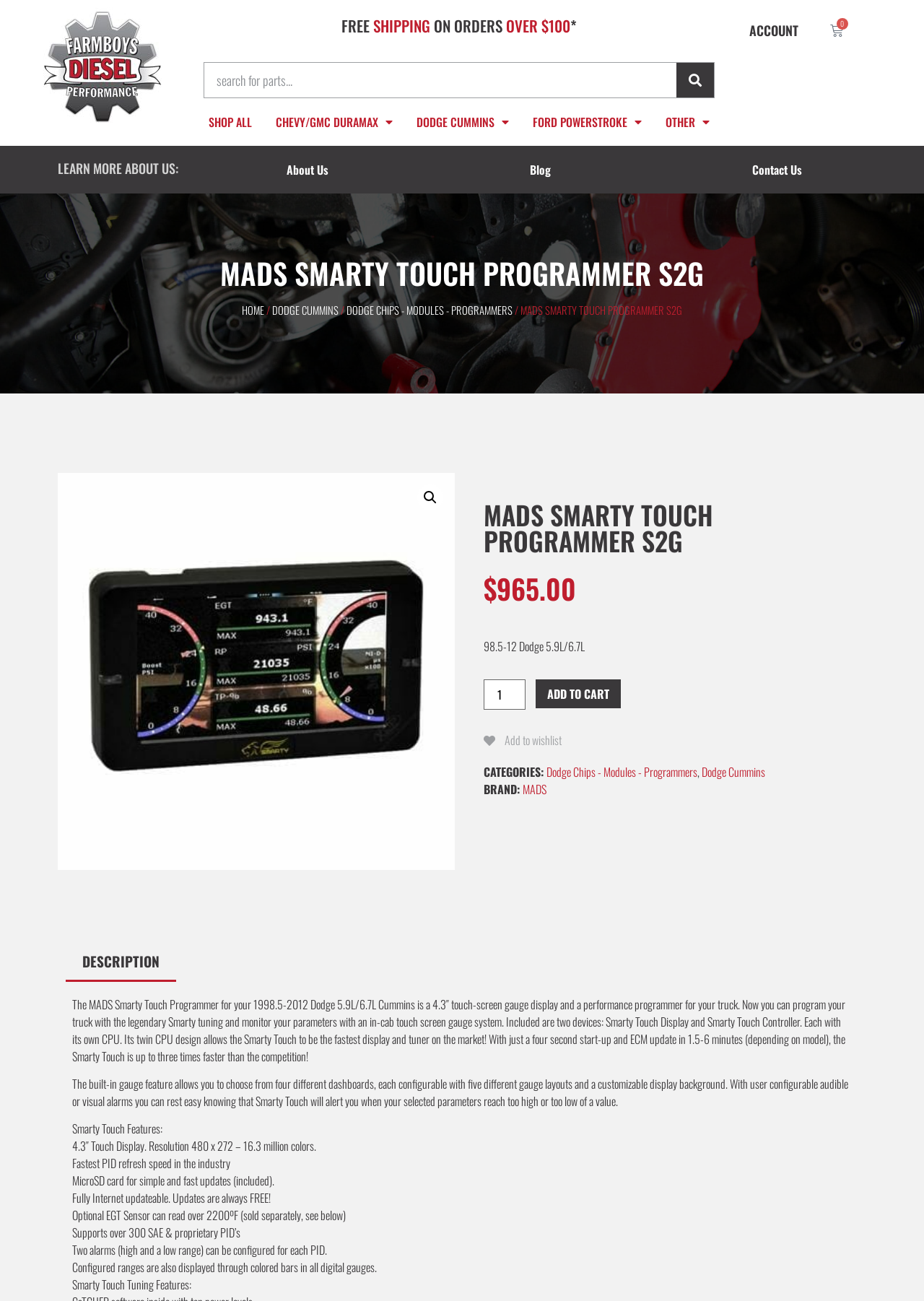How many devices are included with the Smarty Touch?
Offer a detailed and exhaustive answer to the question.

I found the answer by reading the product description, which states that the Smarty Touch includes two devices: the Smarty Touch Display and the Smarty Touch Controller, each with its own CPU.